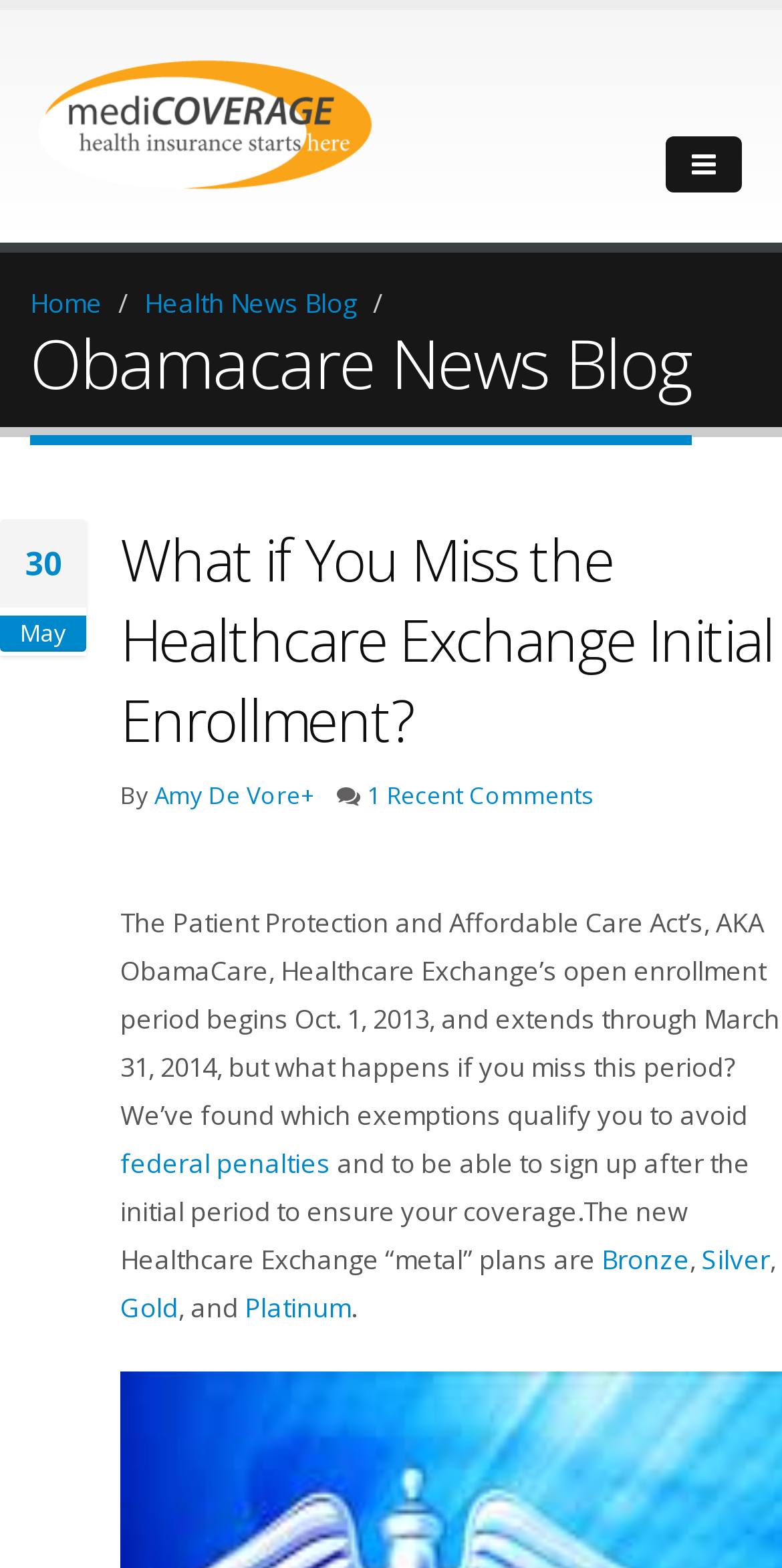Give the bounding box coordinates for the element described by: "waste collection".

None